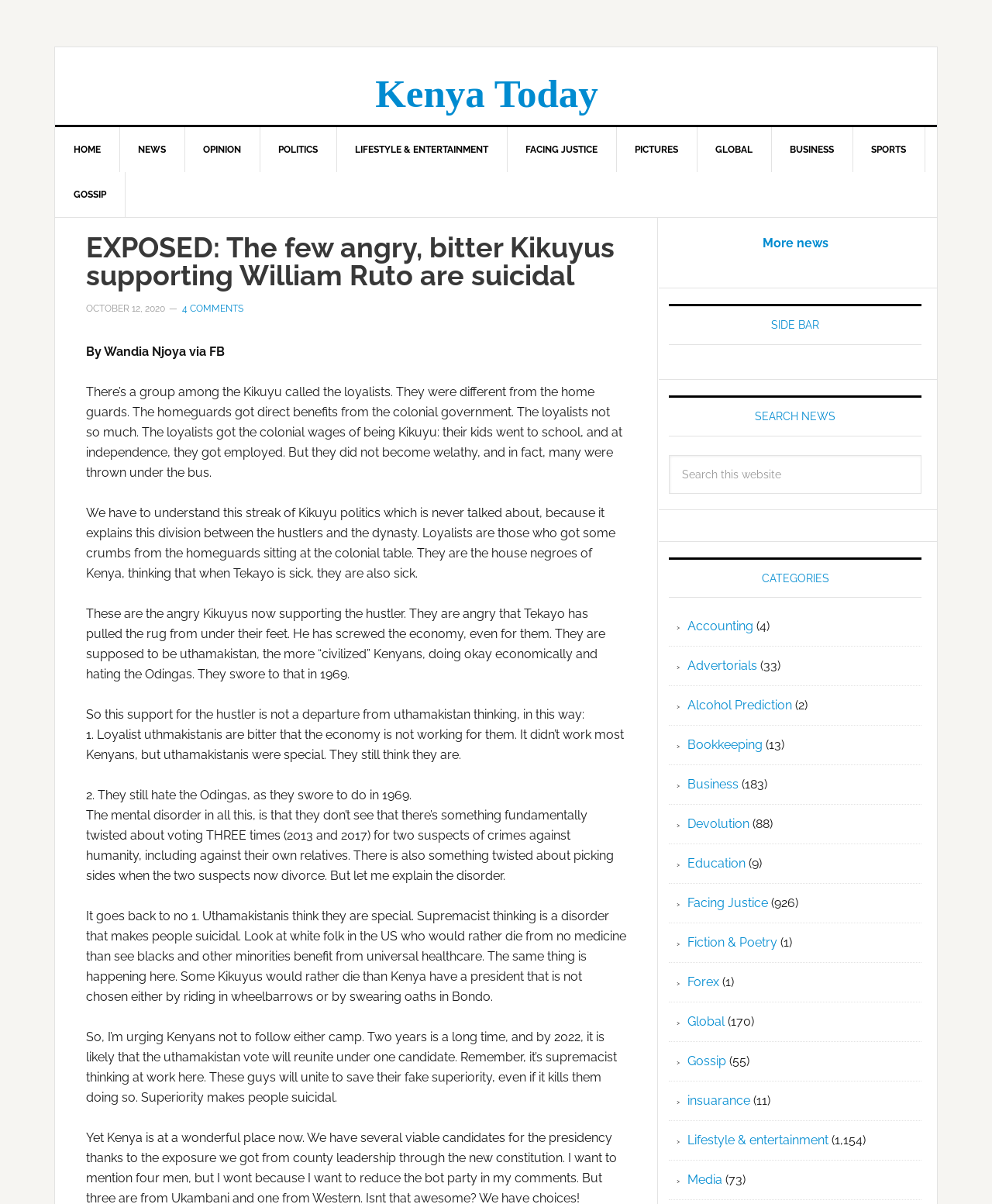Pinpoint the bounding box coordinates of the clickable area needed to execute the instruction: "Go to the 'LIFESTYLE & ENTERTAINMENT' category". The coordinates should be specified as four float numbers between 0 and 1, i.e., [left, top, right, bottom].

[0.339, 0.106, 0.512, 0.143]